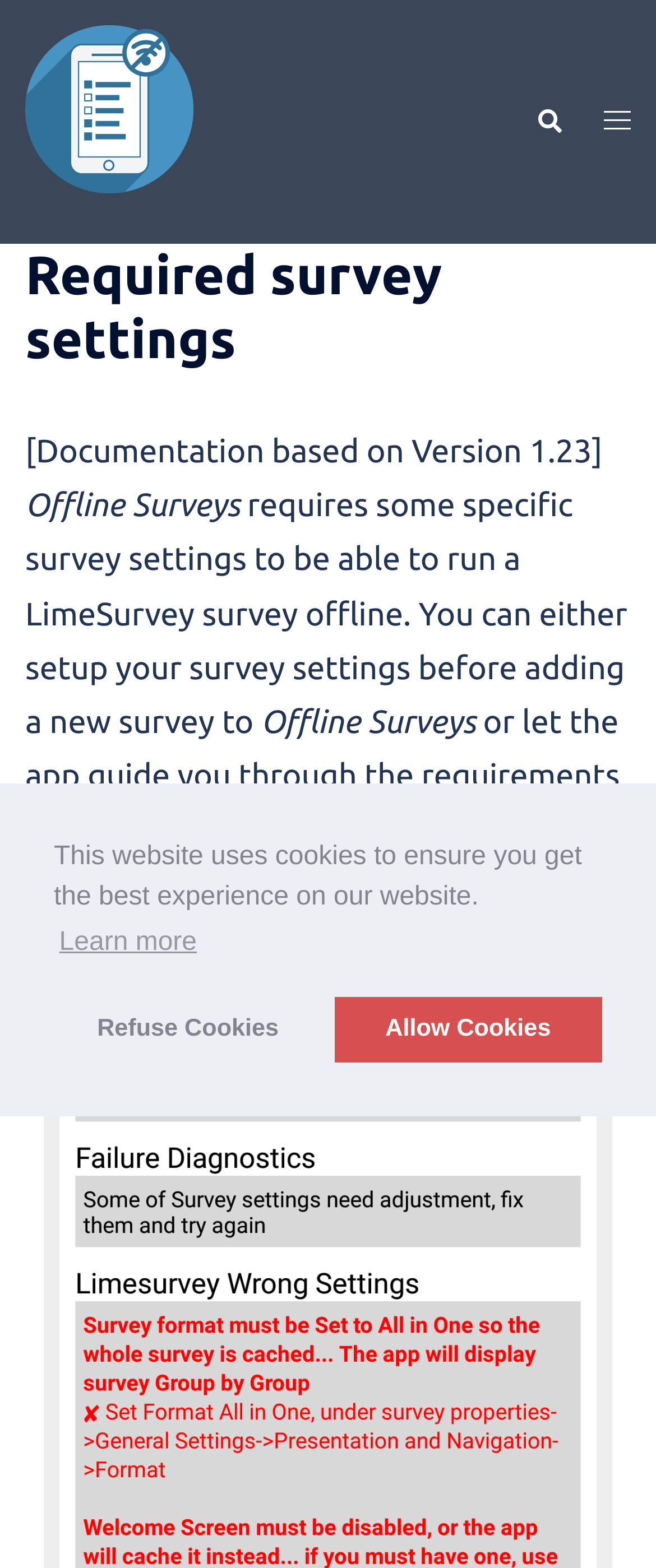Identify and provide the main heading of the webpage.

Required survey settings